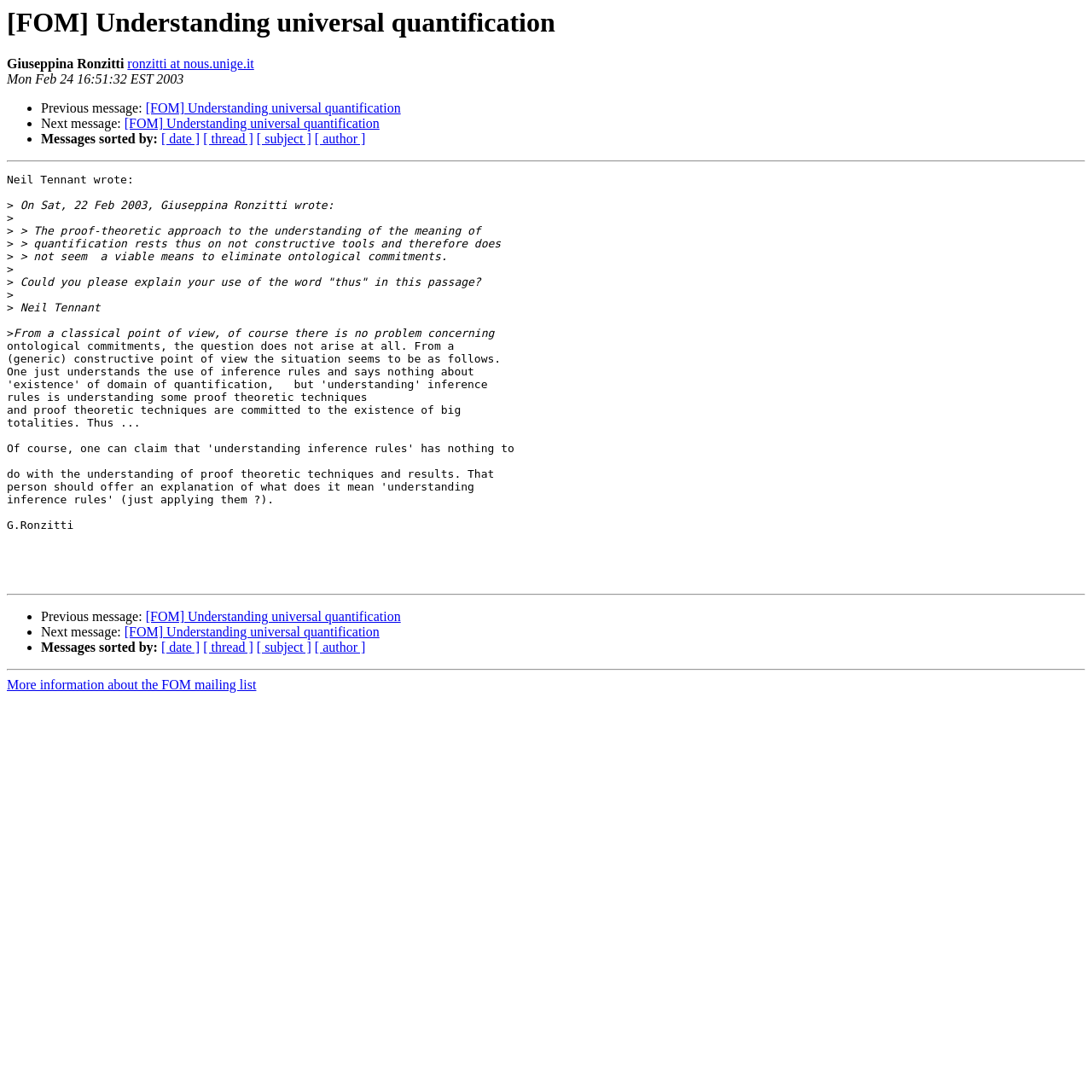What is the topic of the discussion? From the image, respond with a single word or brief phrase.

Understanding universal quantification